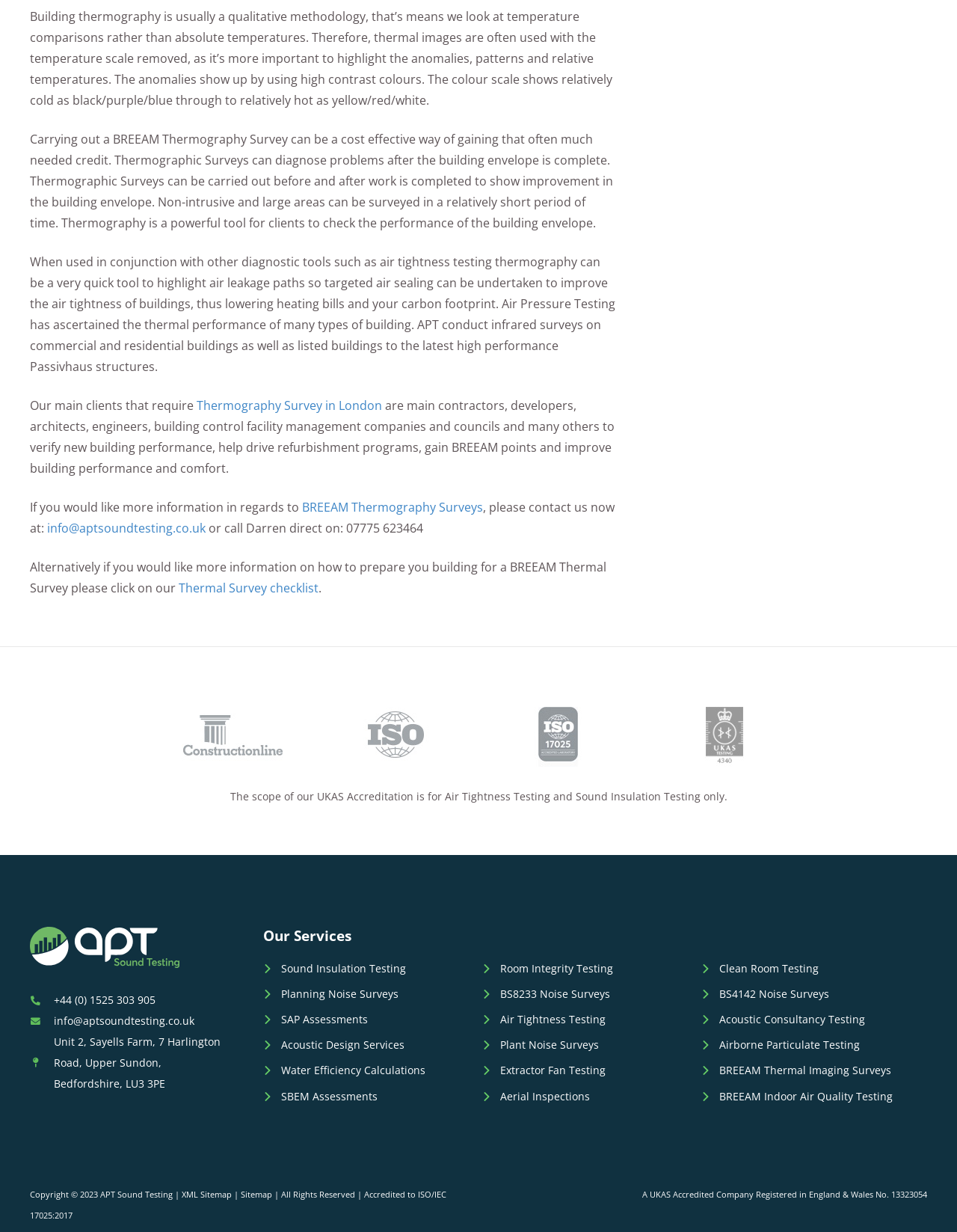Look at the image and give a detailed response to the following question: Who are the main clients of APT Sound Testing?

According to the text, the main clients of APT Sound Testing are main contractors, developers, architects, engineers, building control facility management companies, and councils, among others.